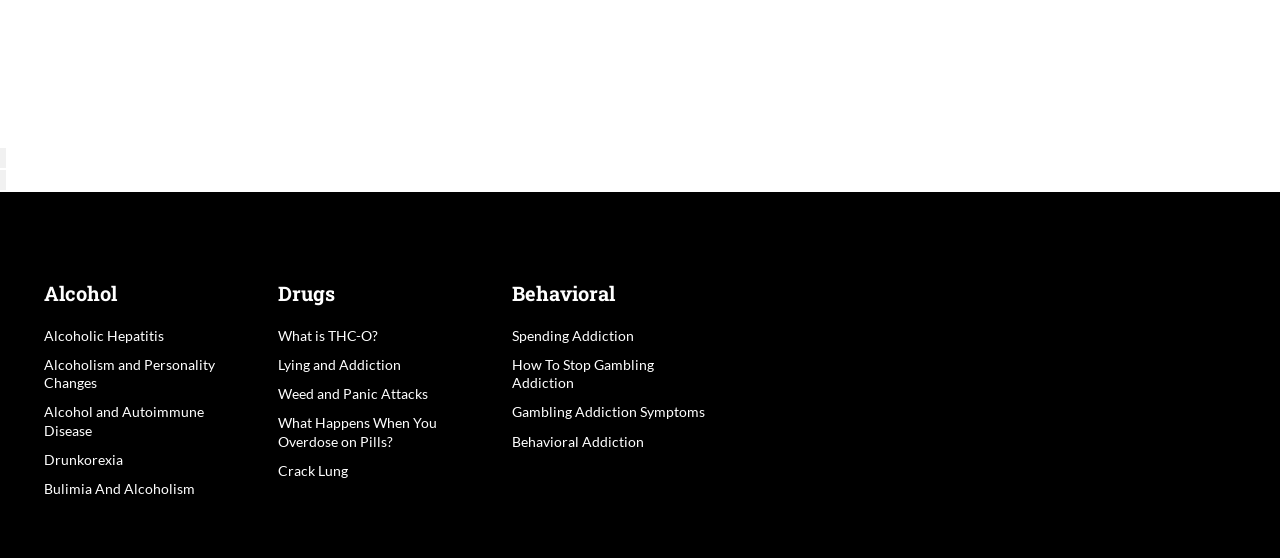Determine the bounding box coordinates for the element that should be clicked to follow this instruction: "View information on What is THC-O?". The coordinates should be given as four float numbers between 0 and 1, in the format [left, top, right, bottom].

[0.217, 0.586, 0.295, 0.616]